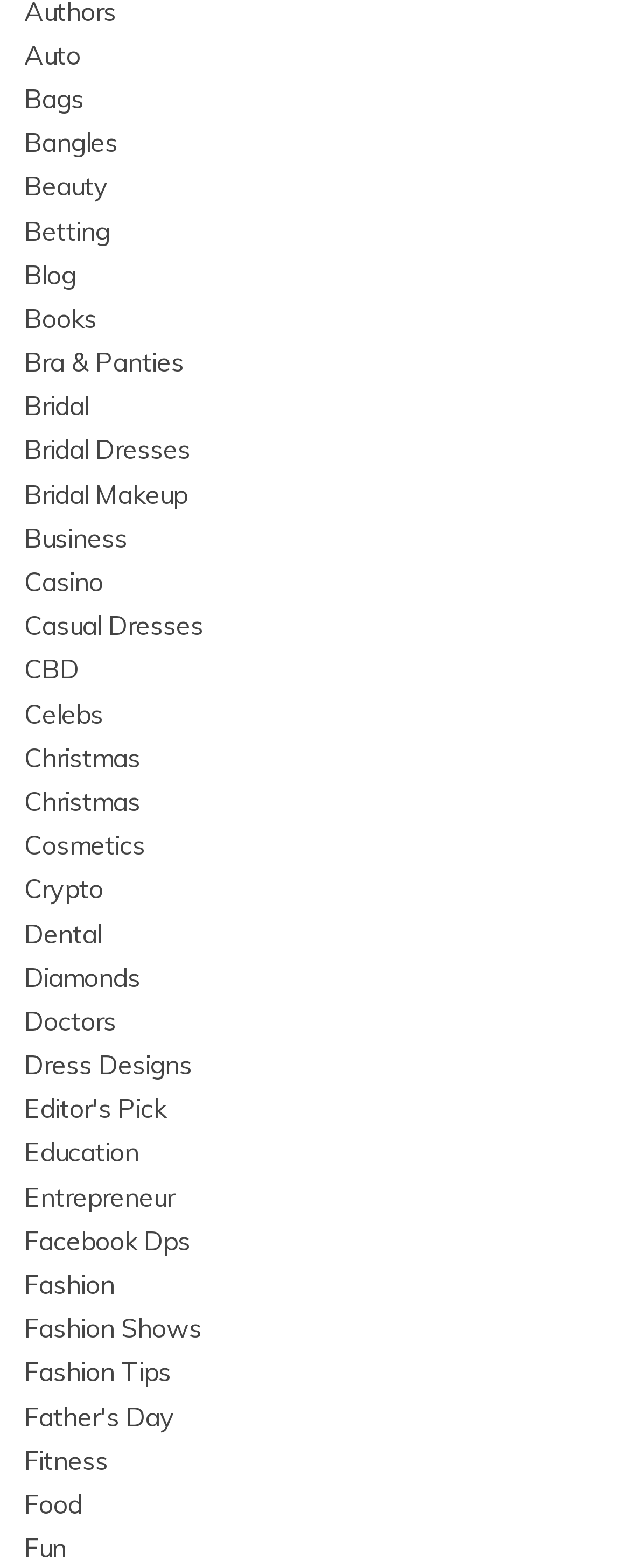Find the bounding box coordinates for the element that must be clicked to complete the instruction: "Check out Christmas". The coordinates should be four float numbers between 0 and 1, indicated as [left, top, right, bottom].

[0.038, 0.473, 0.223, 0.493]